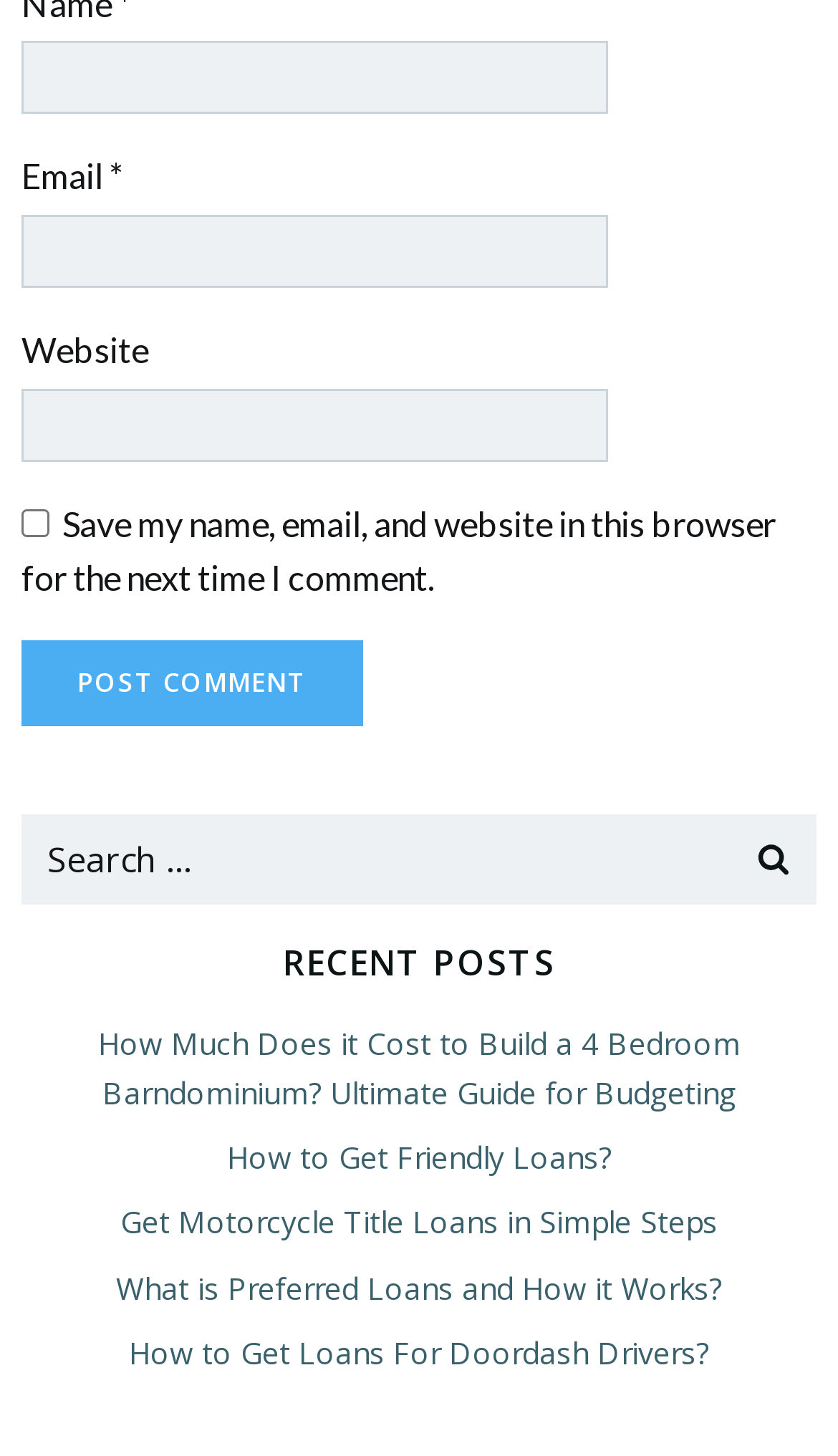Respond with a single word or short phrase to the following question: 
How many links are there under 'RECENT POSTS'?

4